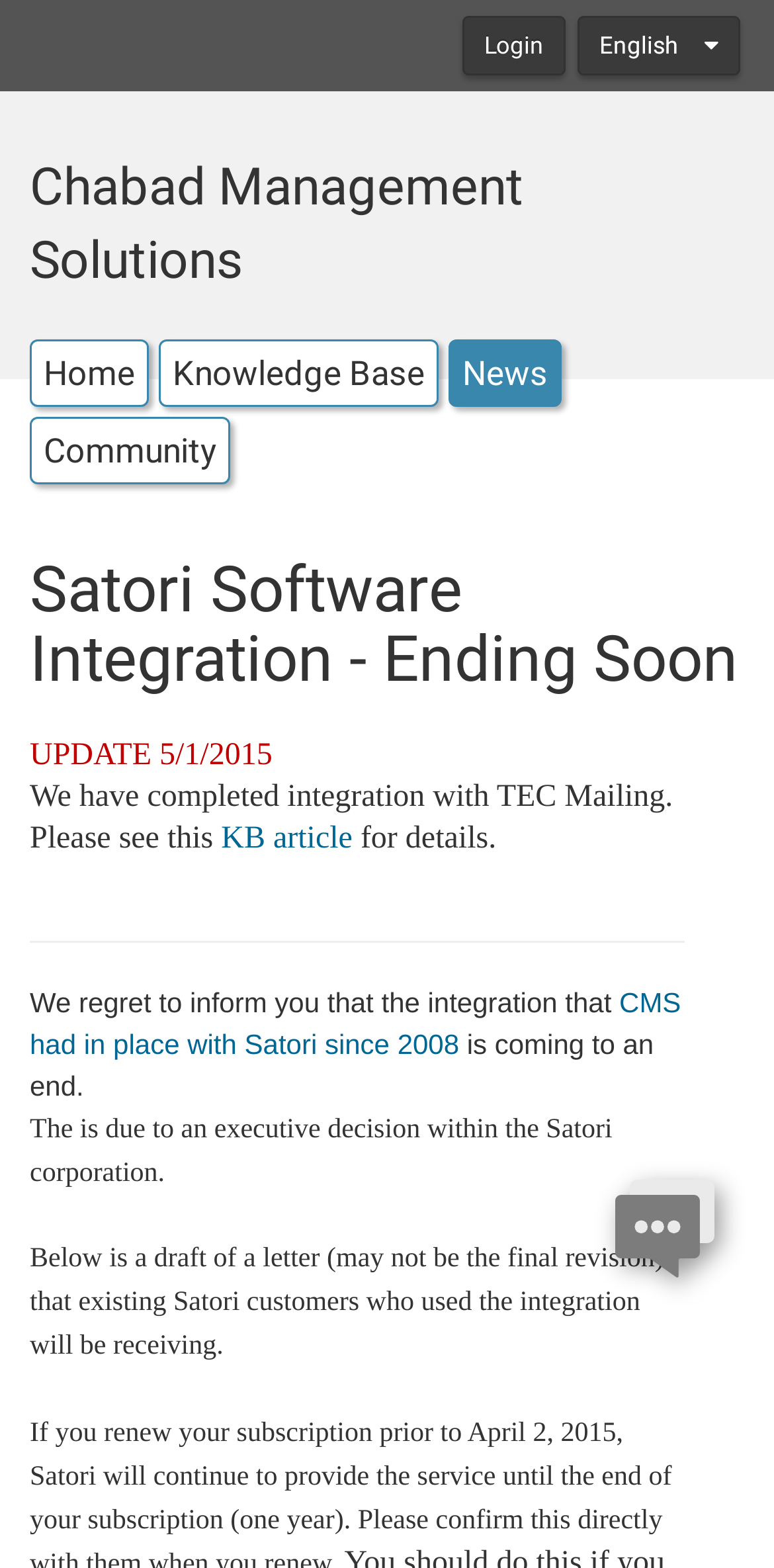Identify the coordinates of the bounding box for the element that must be clicked to accomplish the instruction: "Go to Home page".

[0.038, 0.216, 0.192, 0.259]